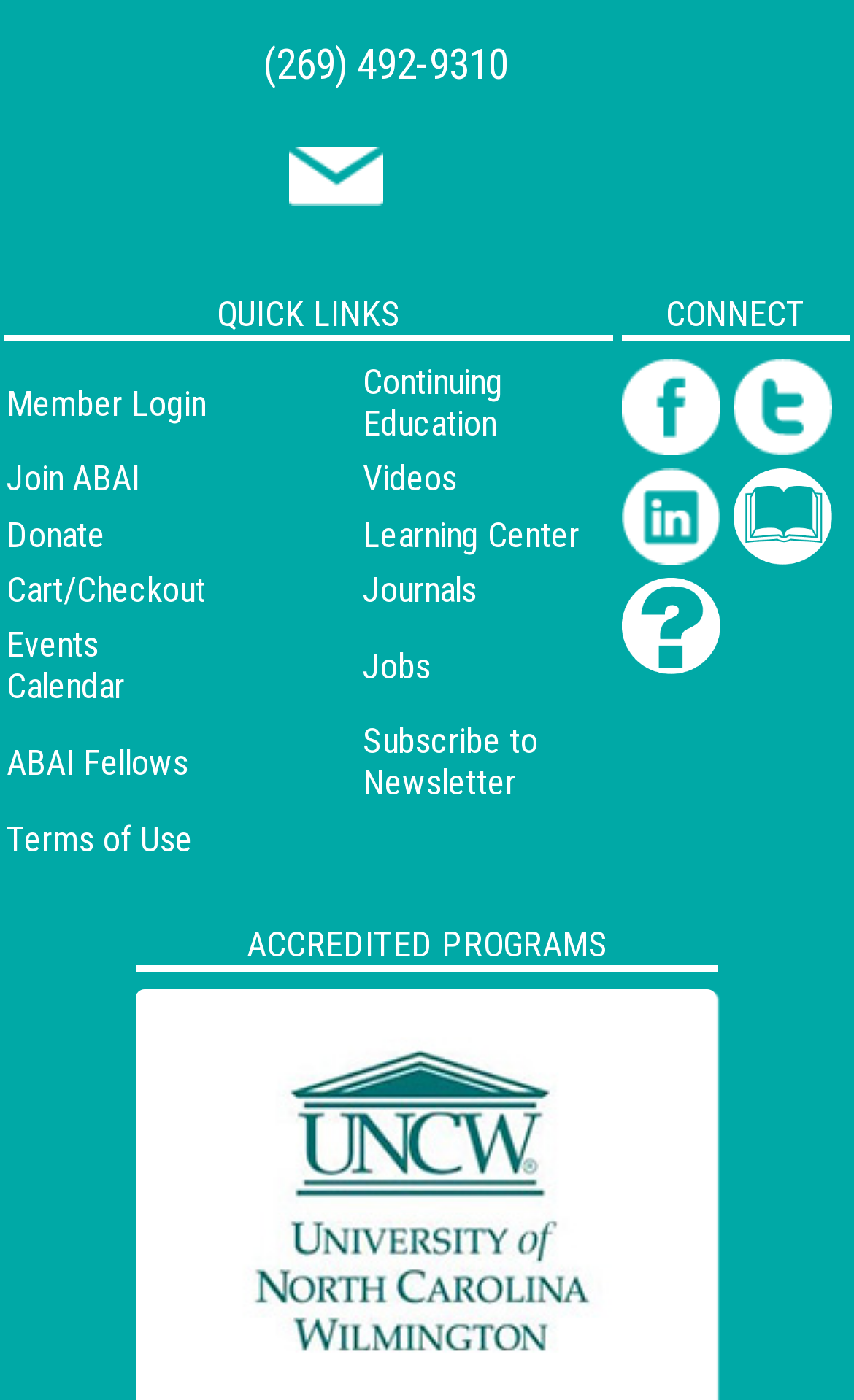Please identify the bounding box coordinates for the region that you need to click to follow this instruction: "Contact Us".

[0.338, 0.124, 0.449, 0.153]